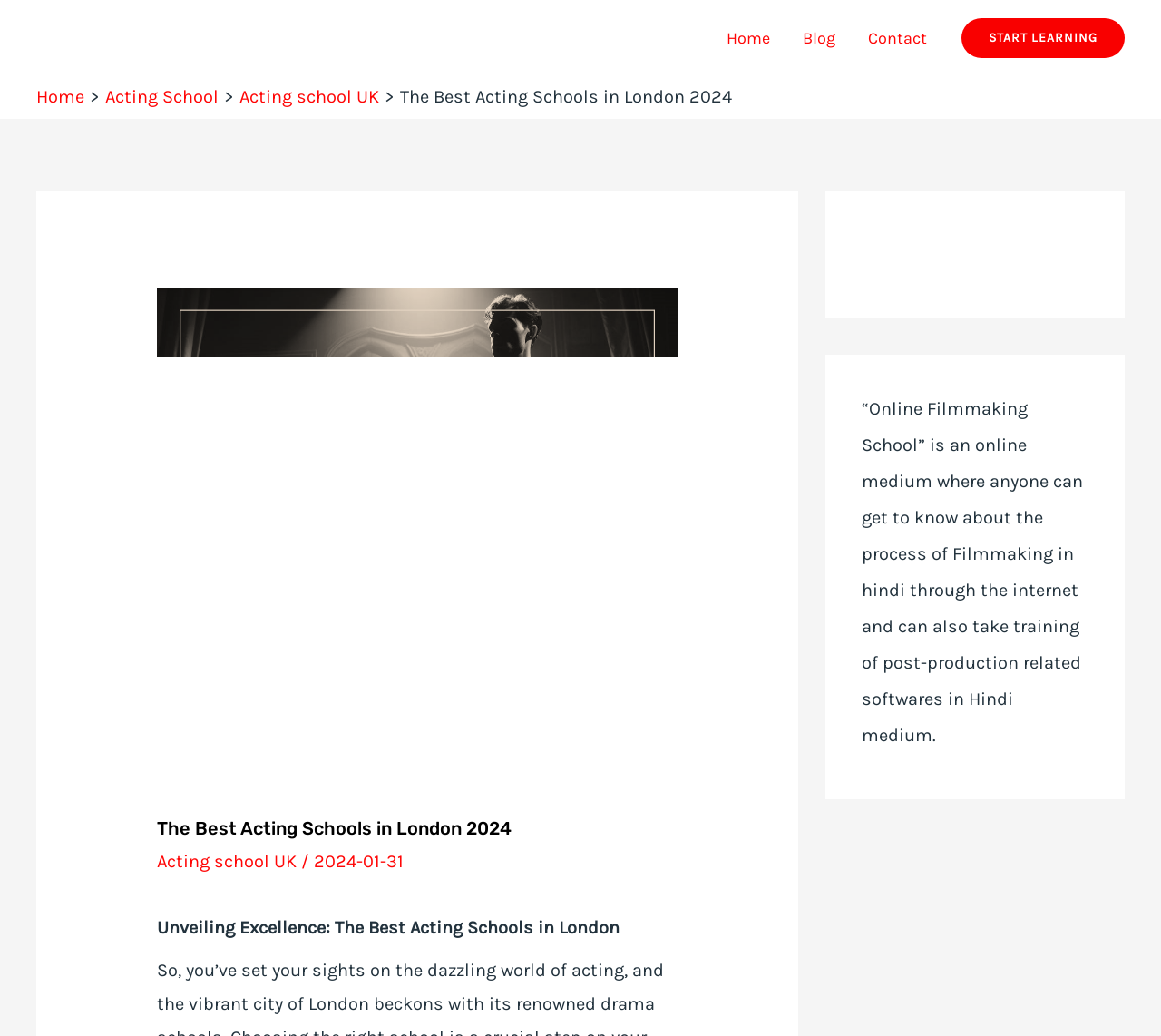Identify the bounding box coordinates for the element that needs to be clicked to fulfill this instruction: "Start learning by clicking the 'START LEARNING' button". Provide the coordinates in the format of four float numbers between 0 and 1: [left, top, right, bottom].

[0.828, 0.017, 0.969, 0.056]